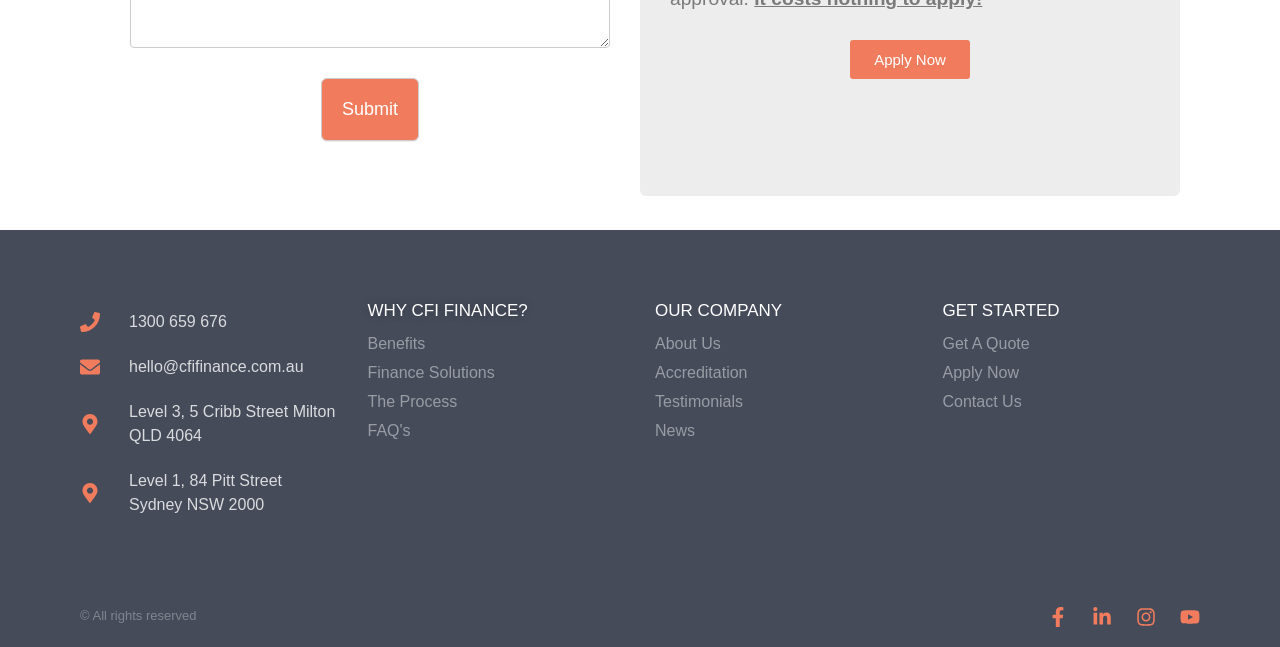Based on the provided description, "Back to Home Page", find the bounding box of the corresponding UI element in the screenshot.

None